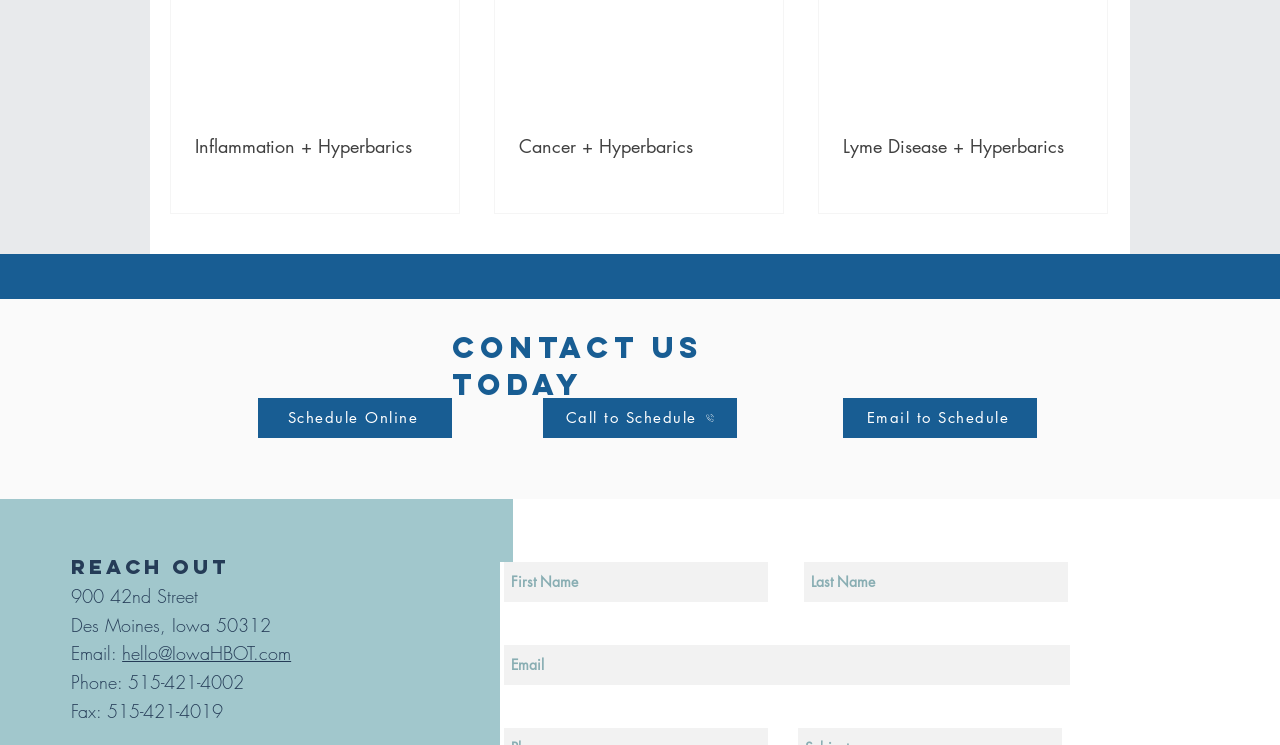What is the phone number of the location?
Using the image, provide a detailed and thorough answer to the question.

I found the phone number by looking at the static text element with ID 270, which contains the phone number.